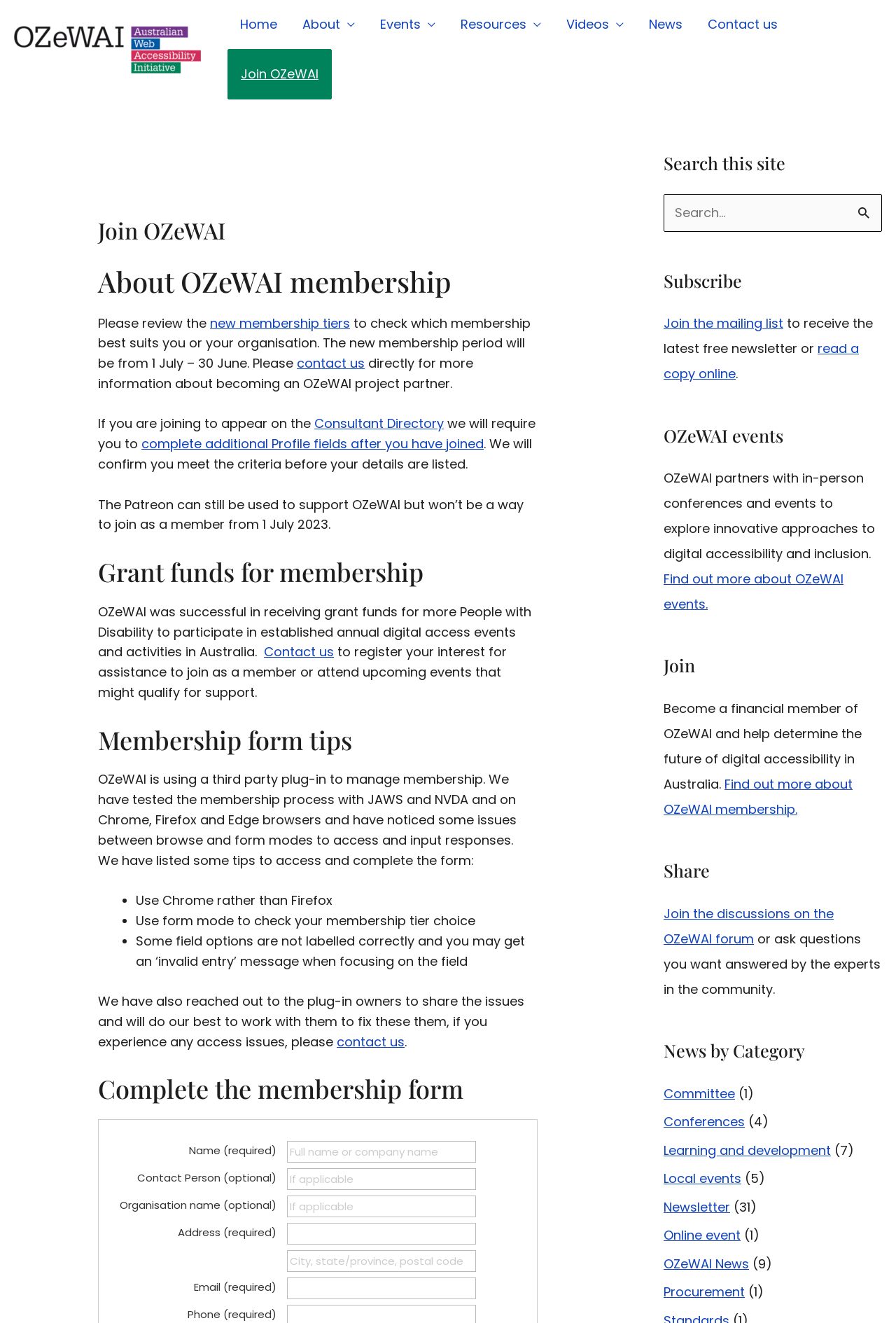Detail the webpage's structure and highlights in your description.

The webpage is about joining OZeWAI, an organization focused on digital accessibility. At the top left corner, there is an OZeWAI.org logo, which is an image. Next to it, there is a site navigation menu with links to various pages, including Home, About, Events, Resources, Videos, News, and Contact us.

Below the navigation menu, there is a section dedicated to joining OZeWAI, with a heading "Join OZeWAI" and a subheading "About OZeWAI membership". The text explains the new membership tiers and the process of joining, including a note about the new membership period and the requirement to complete additional profile fields after joining.

There are also sections about grant funds for membership, membership form tips, and a call to action to complete the membership form. The membership form is presented in a table format with fields for name, contact person, organization name, address, and email.

On the right side of the page, there are three complementary sections. The first section has a search function, allowing users to search the site. The second section is about subscribing to the mailing list to receive the latest newsletter or read a copy online. The third section lists OZeWAI events.

Overall, the webpage is focused on providing information and resources for individuals and organizations interested in joining OZeWAI and participating in digital accessibility events and activities.